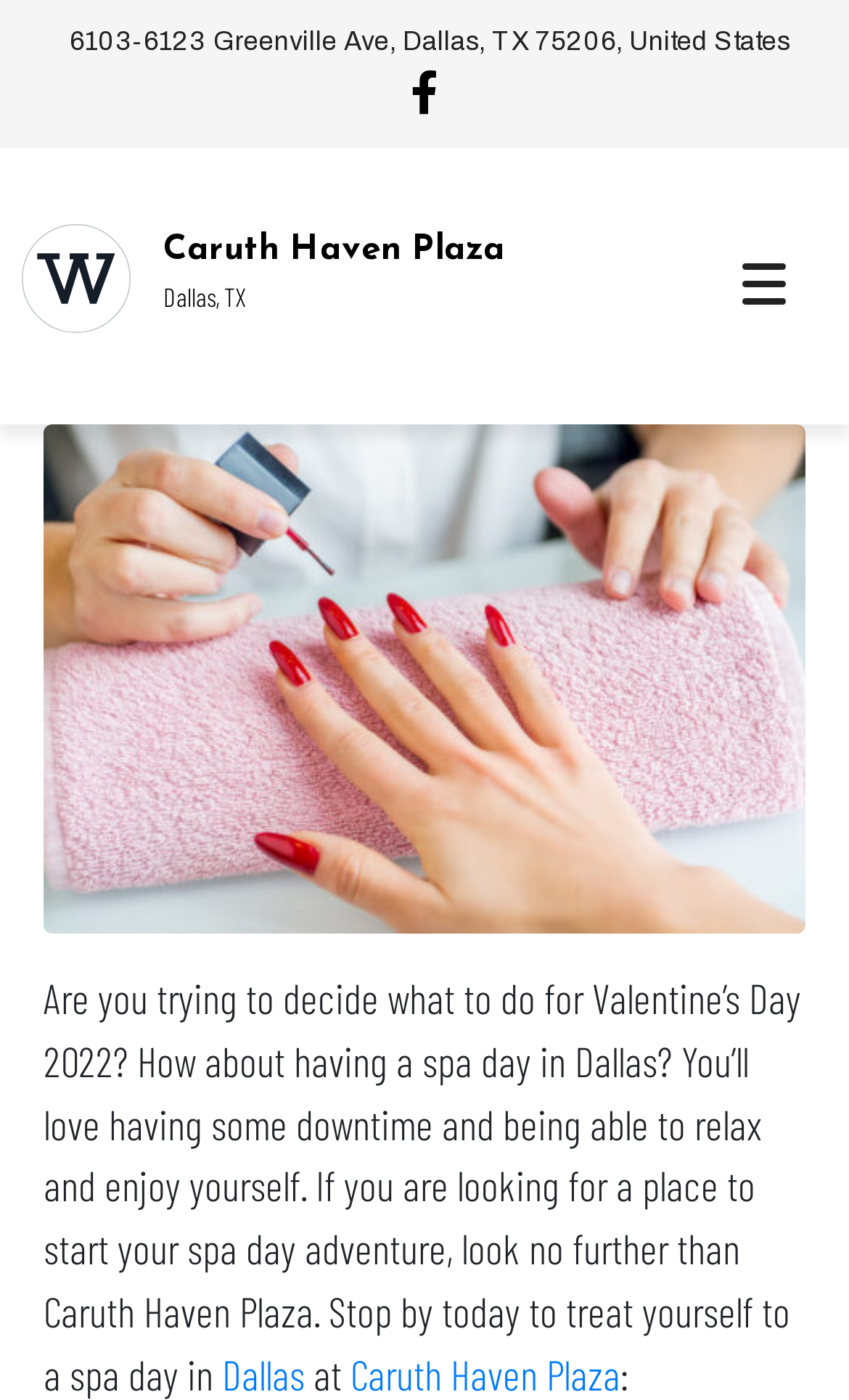Respond with a single word or phrase to the following question:
What is the address of Caruth Haven Plaza?

6103-6123 Greenville Ave, Dallas, TX 75206, United States